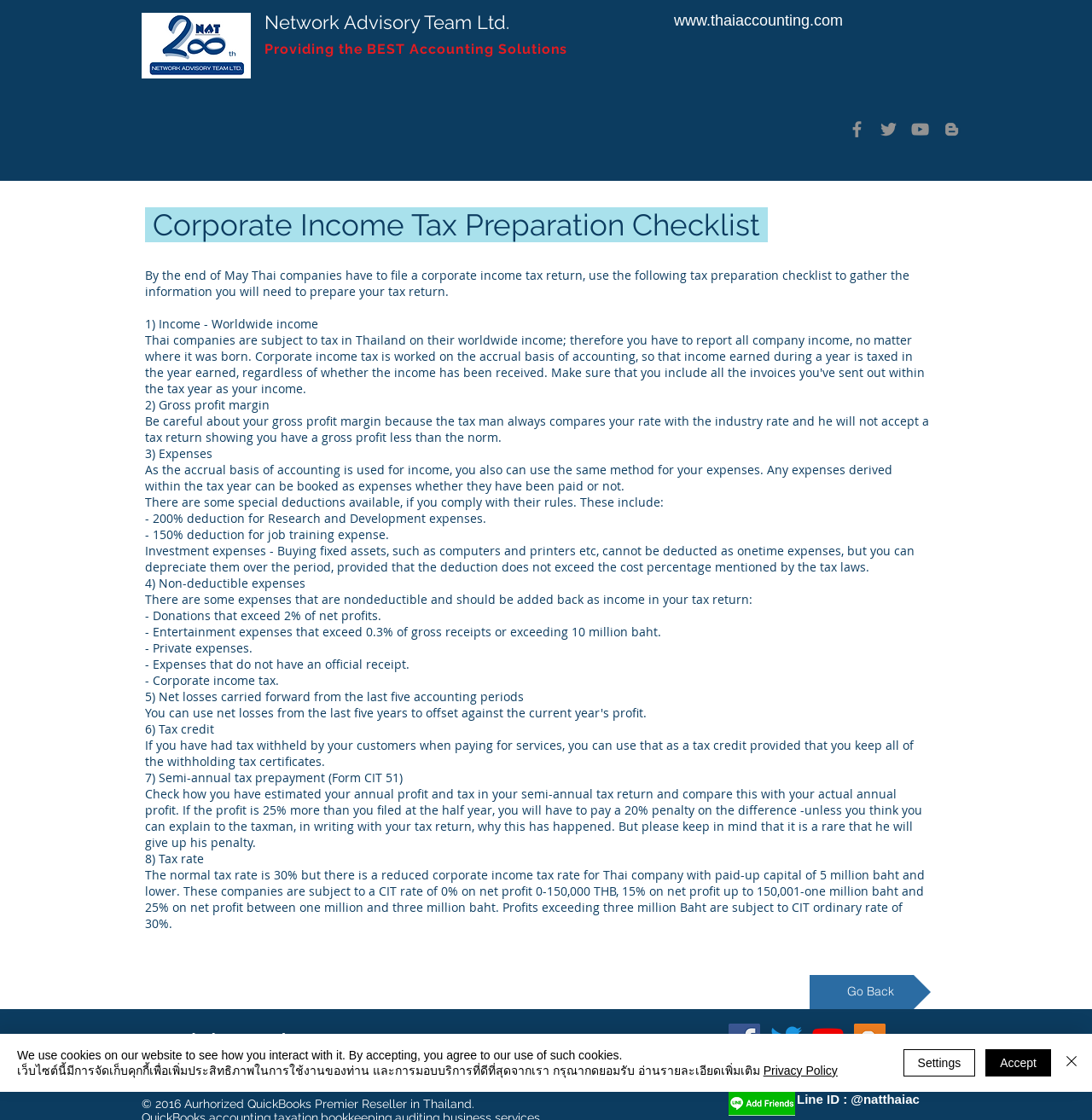What is the purpose of the checklist?
Respond to the question with a well-detailed and thorough answer.

Based on the webpage content, the checklist is provided to help Thai companies gather the necessary information to prepare their corporate income tax return, which is required to be filed by the end of May.